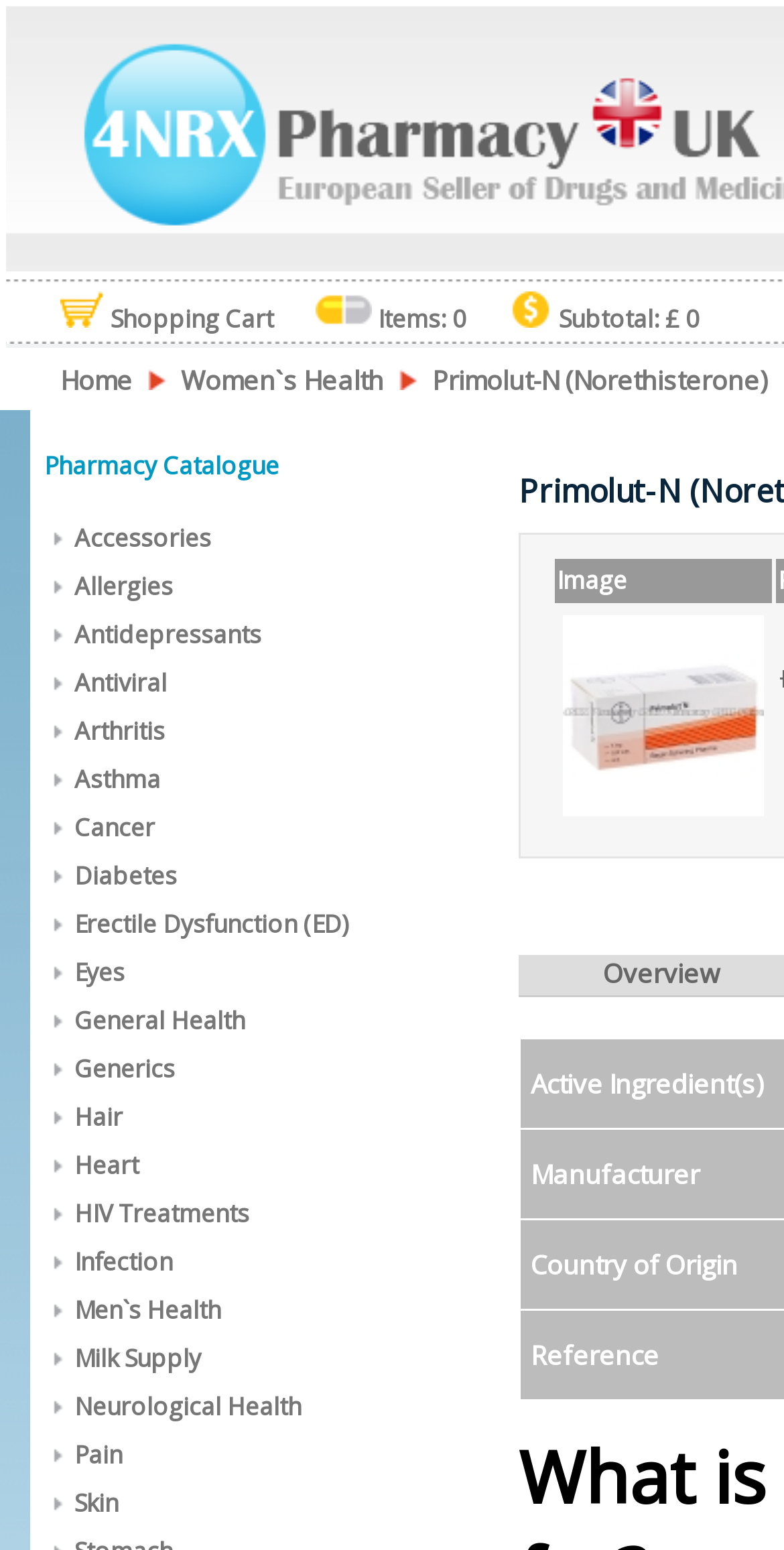What is the name of the pharmacy?
Refer to the image and provide a one-word or short phrase answer.

4NRX (UK)